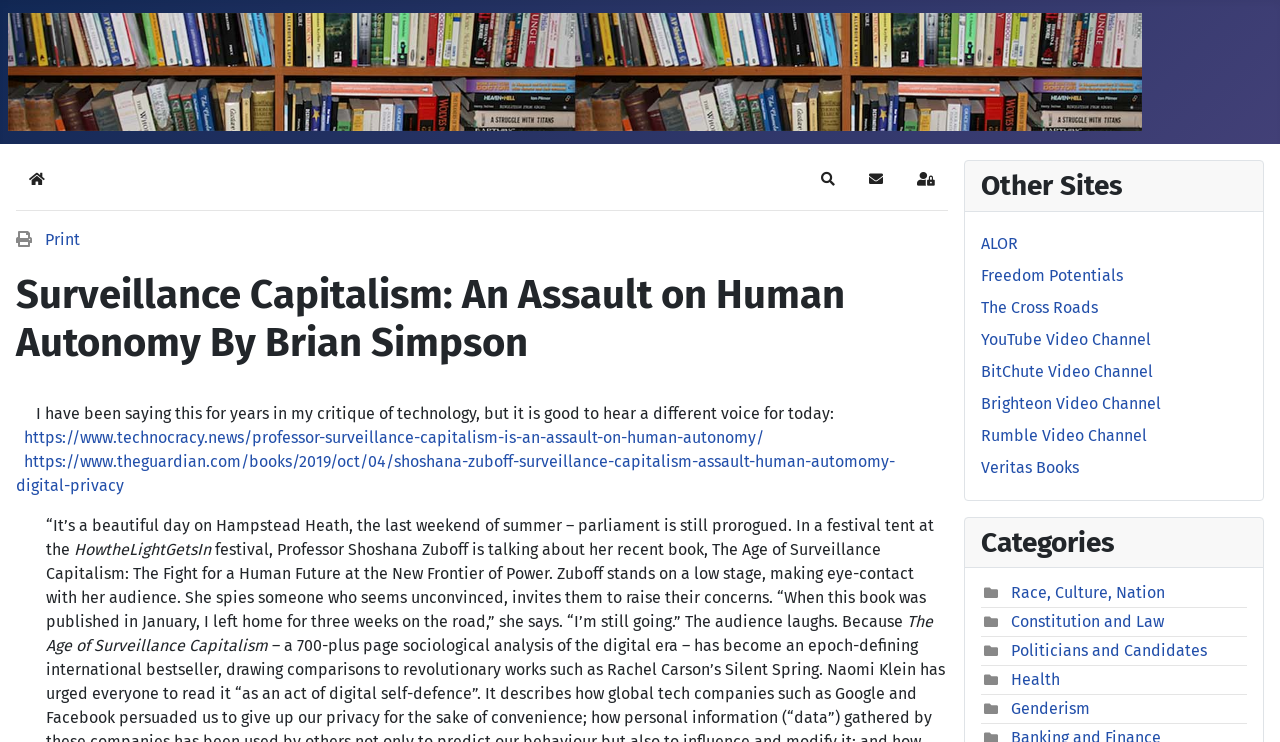Please answer the following question as detailed as possible based on the image: 
How many categories are listed?

The number of categories can be found by counting the links under the 'Categories' section, which includes Race, Culture, Nation, Constitution and Law, Politicians and Candidates, Health, and Genderism.